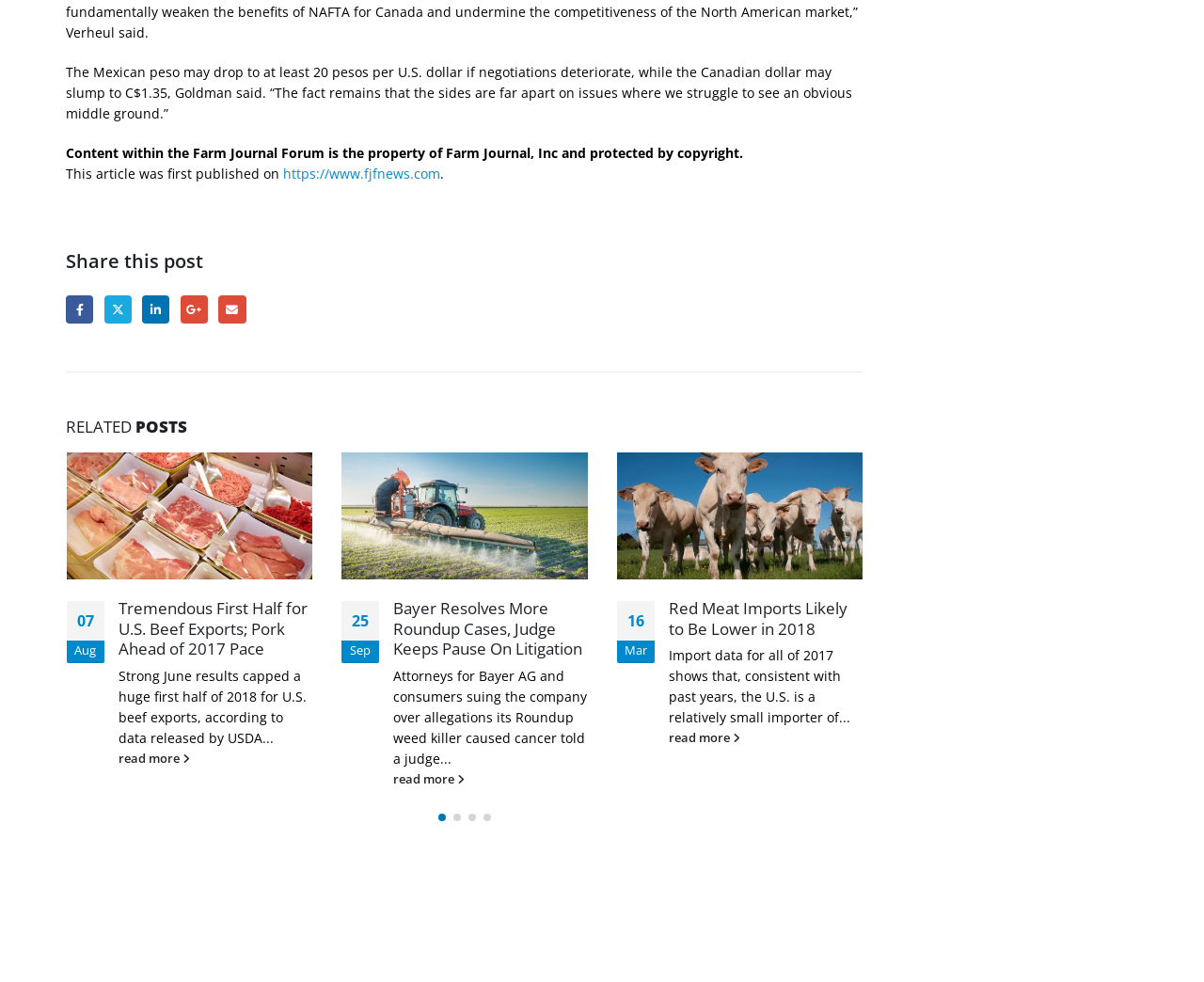Please find the bounding box for the UI element described by: "title="- AG News"".

[0.055, 0.944, 0.117, 0.958]